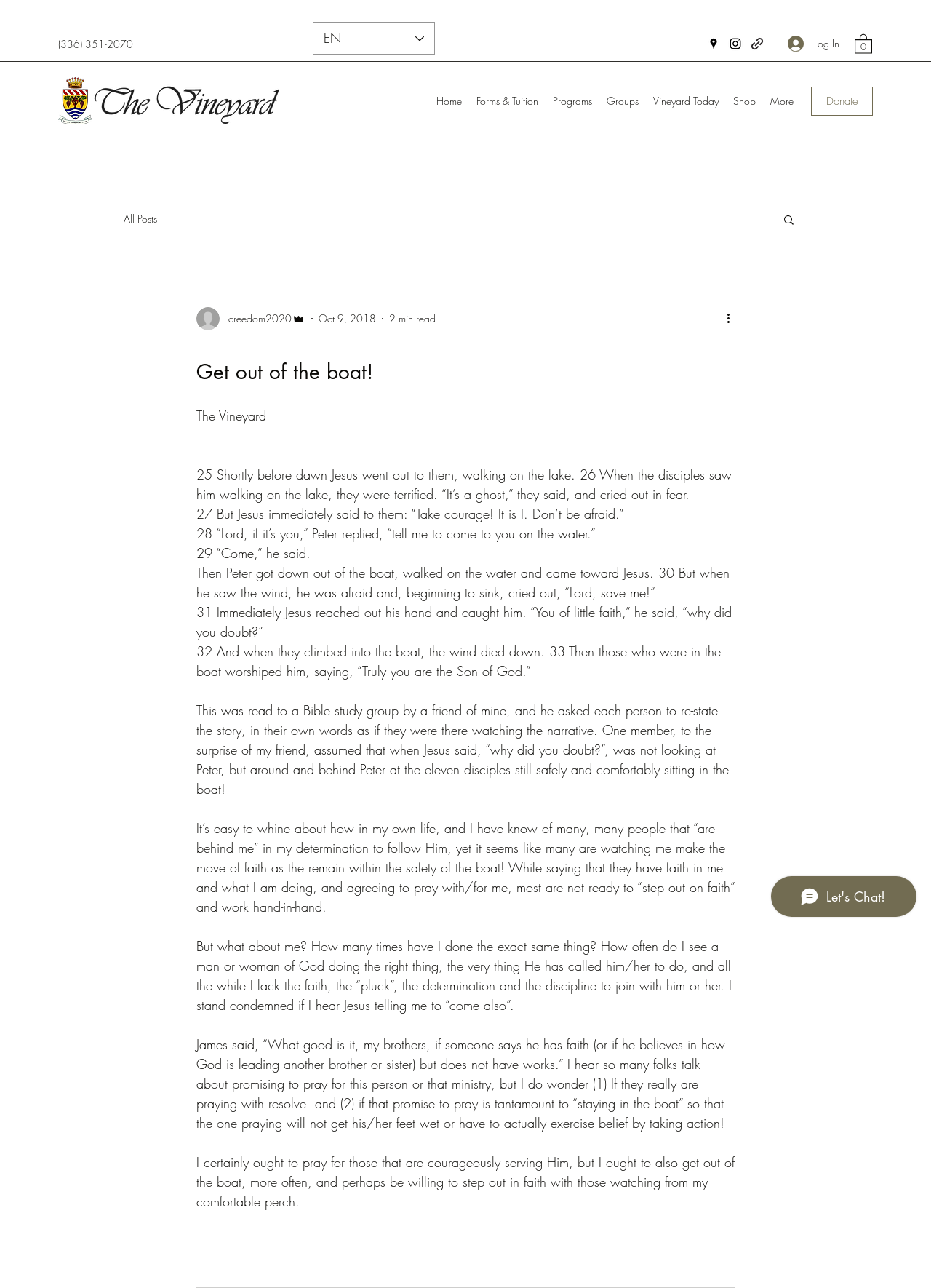Using the description: "Forms & Tuition", determine the UI element's bounding box coordinates. Ensure the coordinates are in the format of four float numbers between 0 and 1, i.e., [left, top, right, bottom].

[0.504, 0.07, 0.586, 0.087]